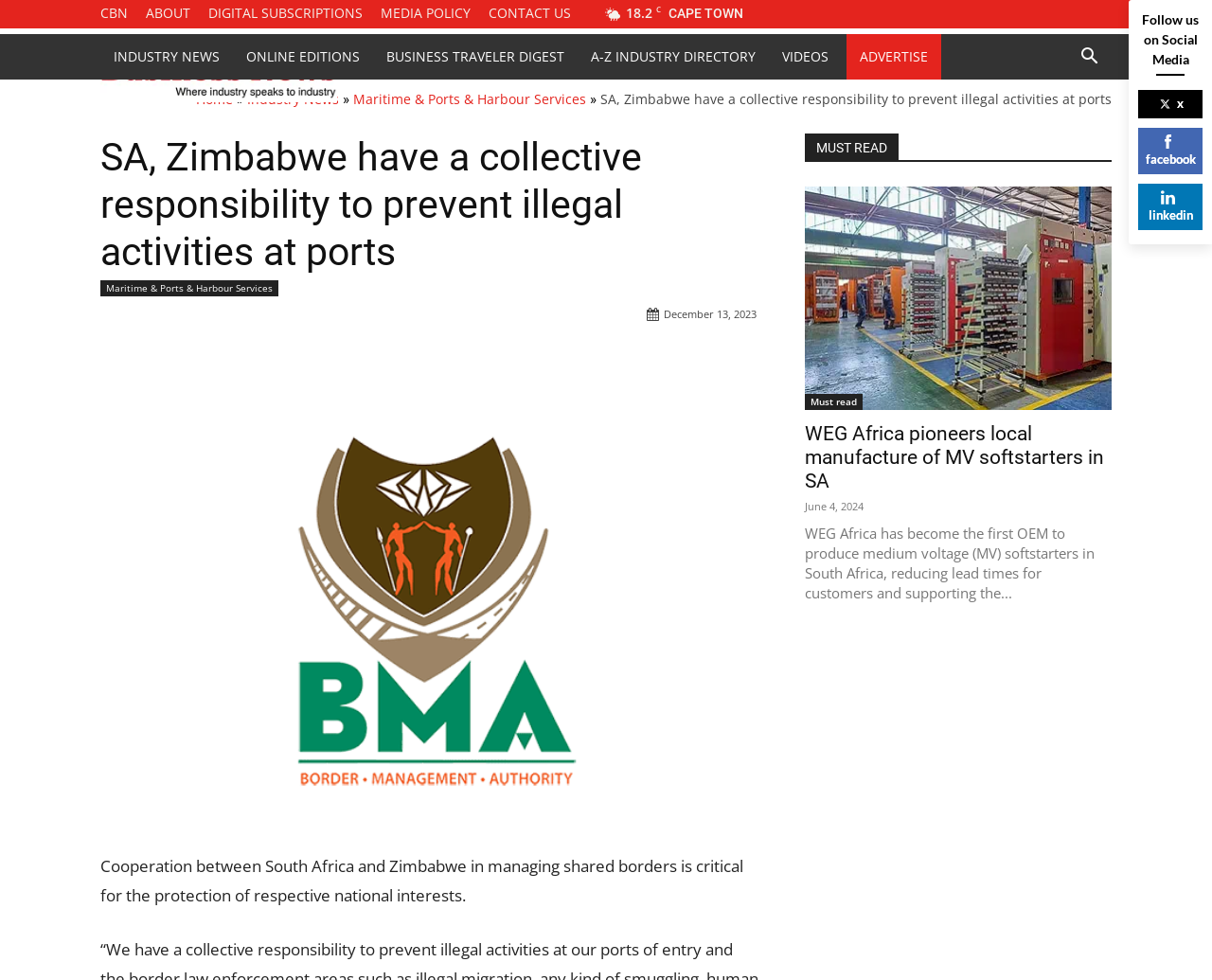Can you specify the bounding box coordinates for the region that should be clicked to fulfill this instruction: "Follow on facebook".

[0.939, 0.13, 0.992, 0.177]